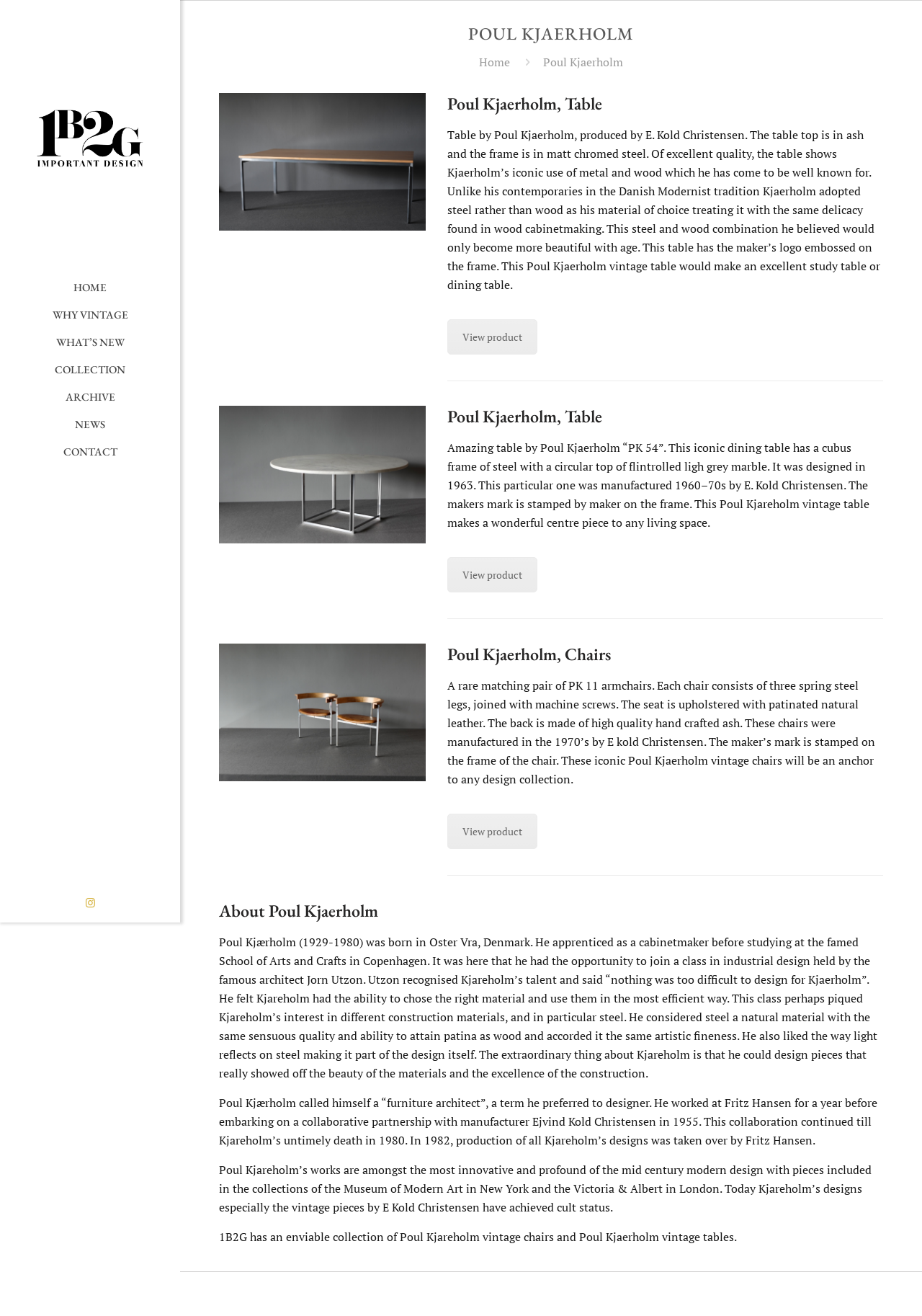What is the material of the table top in the first product?
Using the information from the image, provide a comprehensive answer to the question.

I found a StaticText element with the description 'Table by Poul Kjaerholm, produced by E. Kold Christensen. The table top is in ash and the frame is in matt chromed steel...'. This suggests that the material of the table top in the first product is ash.